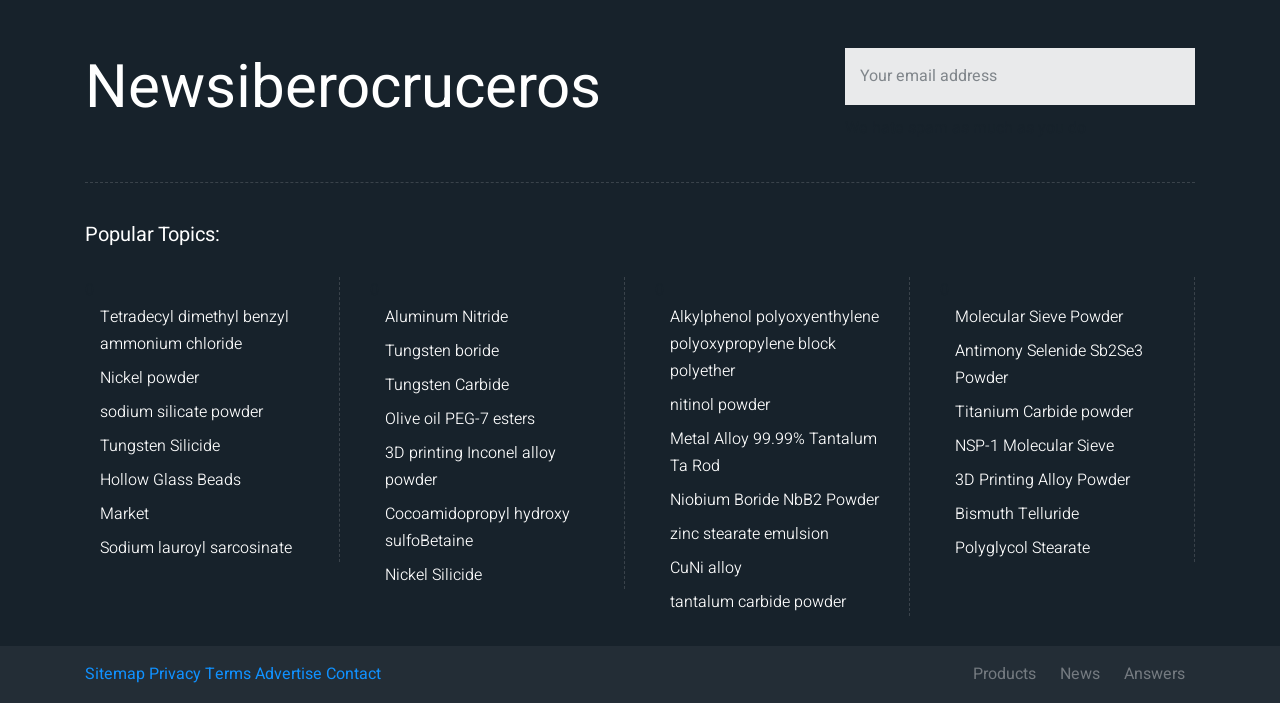Could you indicate the bounding box coordinates of the region to click in order to complete this instruction: "Browse popular topic 'Tetradecyl dimethyl benzyl ammonium chloride'".

[0.078, 0.432, 0.253, 0.509]